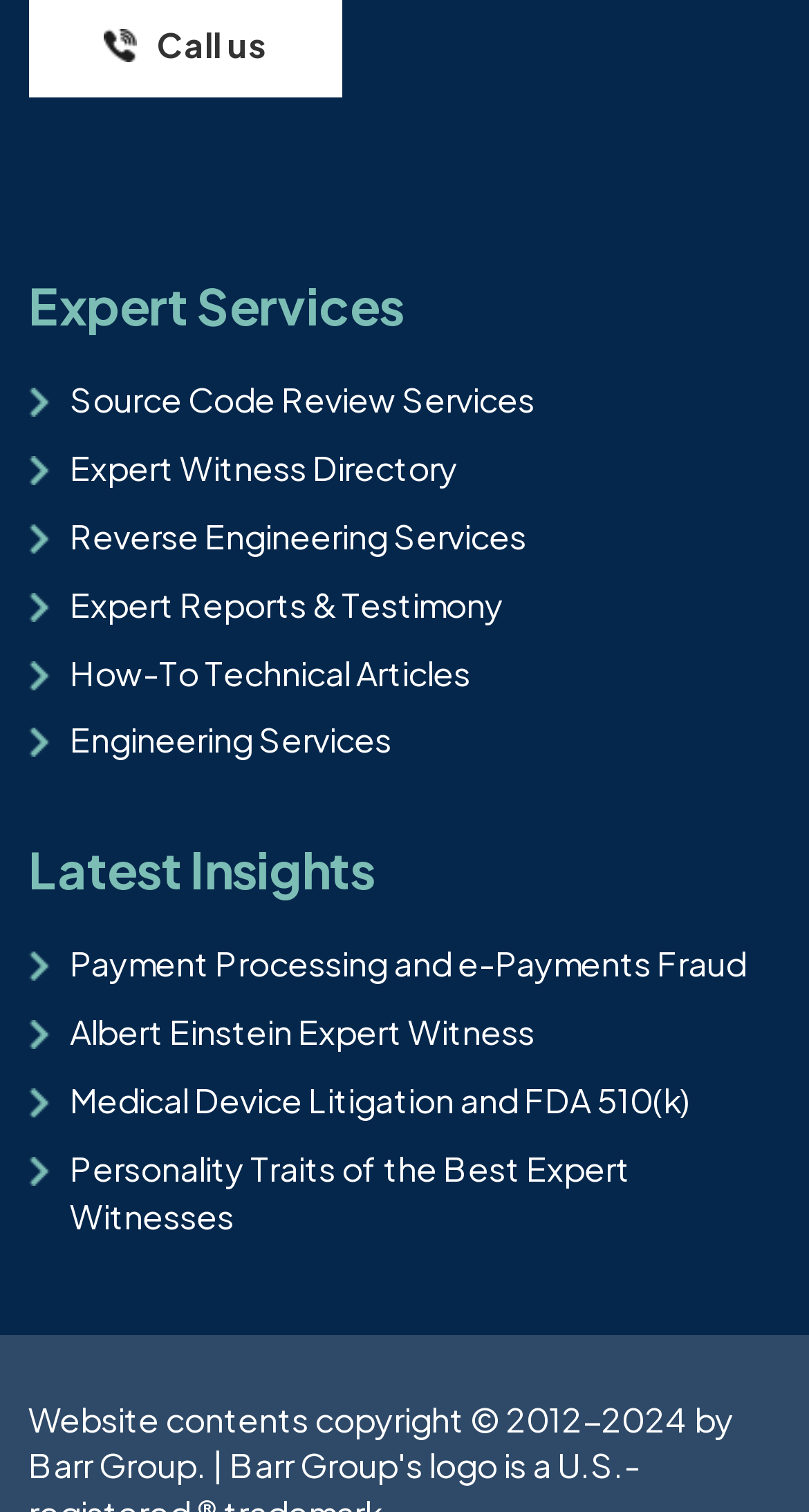What is the last link on the webpage?
Based on the screenshot, give a detailed explanation to answer the question.

I looked at the links on the webpage and found that the last link is 'Personality Traits of the Best Expert Witnesses'. I determined this by comparing the y1, y2 coordinates of the links and found that 'Personality Traits of the Best Expert Witnesses' has the highest y1 value, which means it appears at the bottom of the webpage.